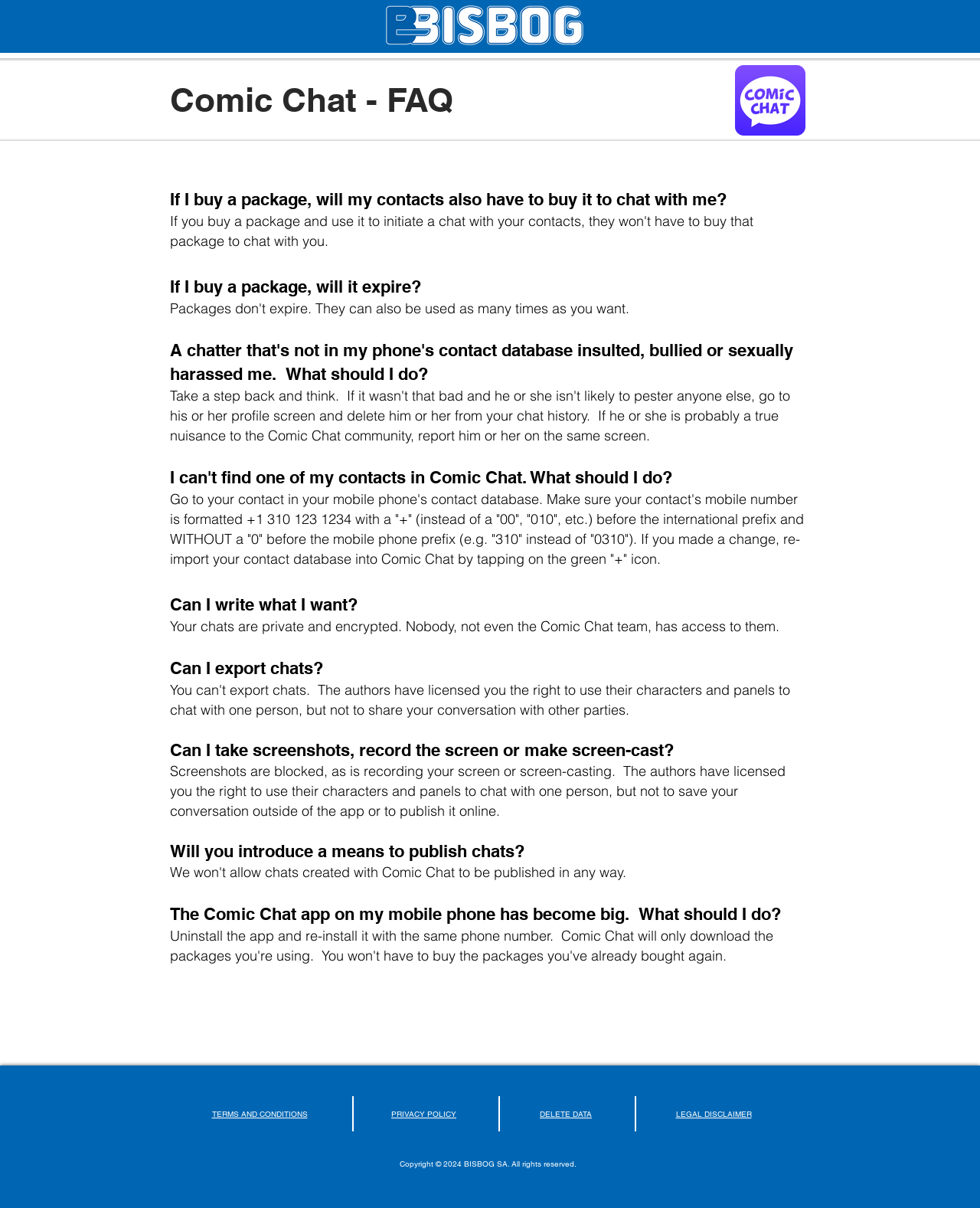Are chats on Comic Chat private? Refer to the image and provide a one-word or short phrase answer.

Yes